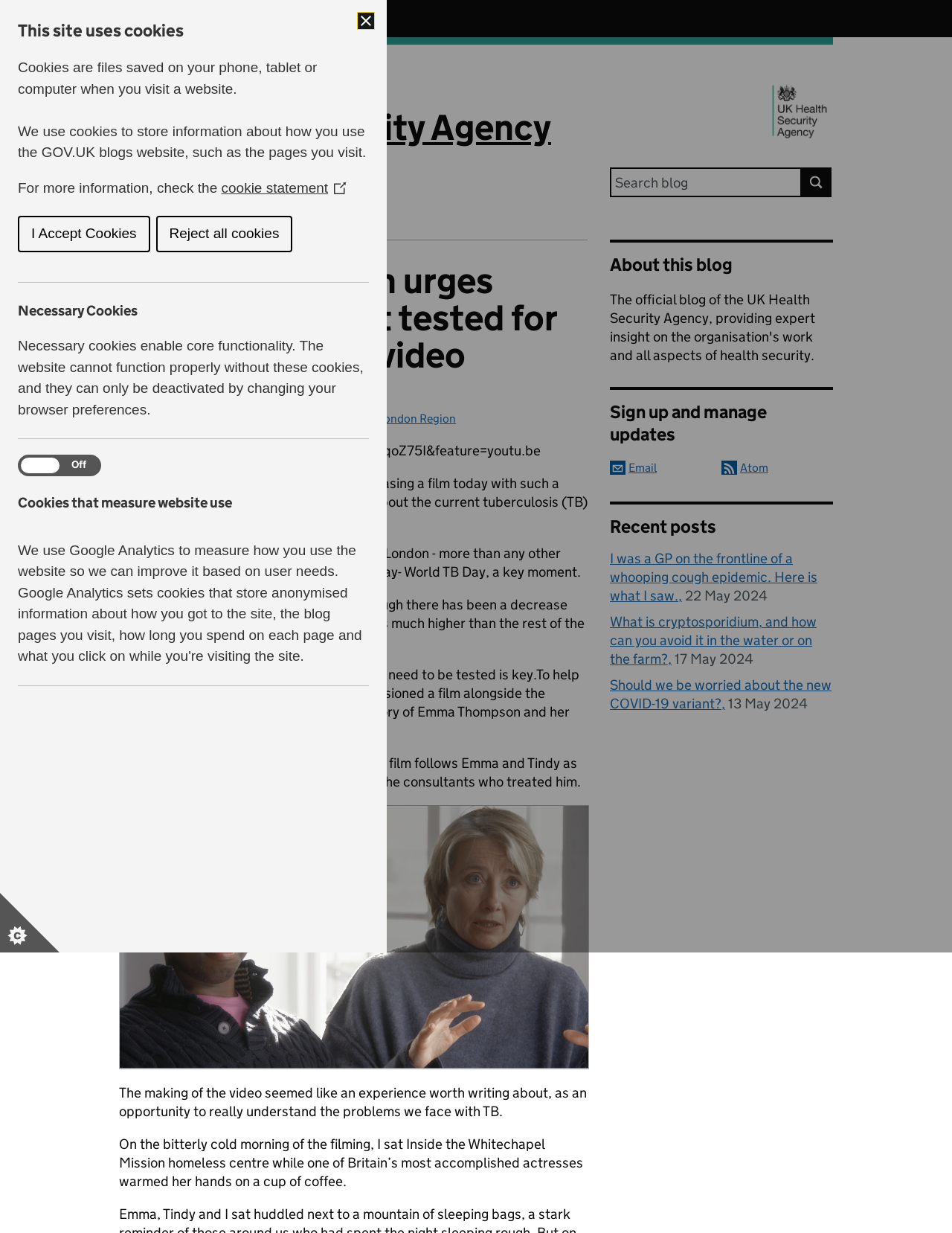Analyze the image and deliver a detailed answer to the question: What is the name of the blog?

The name of the blog can be found in the banner section of the webpage, which is located at the top of the page. The banner section contains the heading 'Blog UK Health Security Agency', which indicates that the name of the blog is 'UK Health Security Agency'.